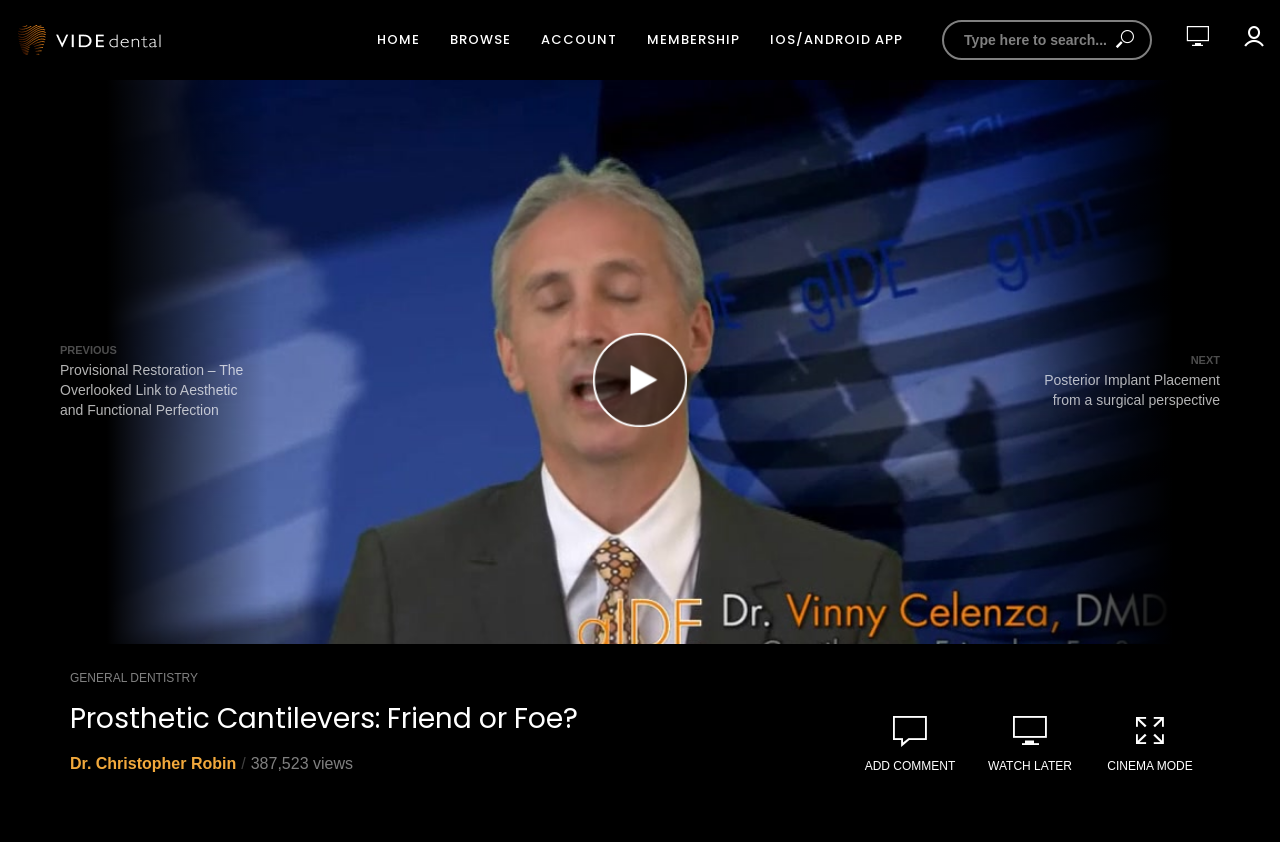Predict the bounding box of the UI element that fits this description: "Account".

[0.411, 0.02, 0.494, 0.073]